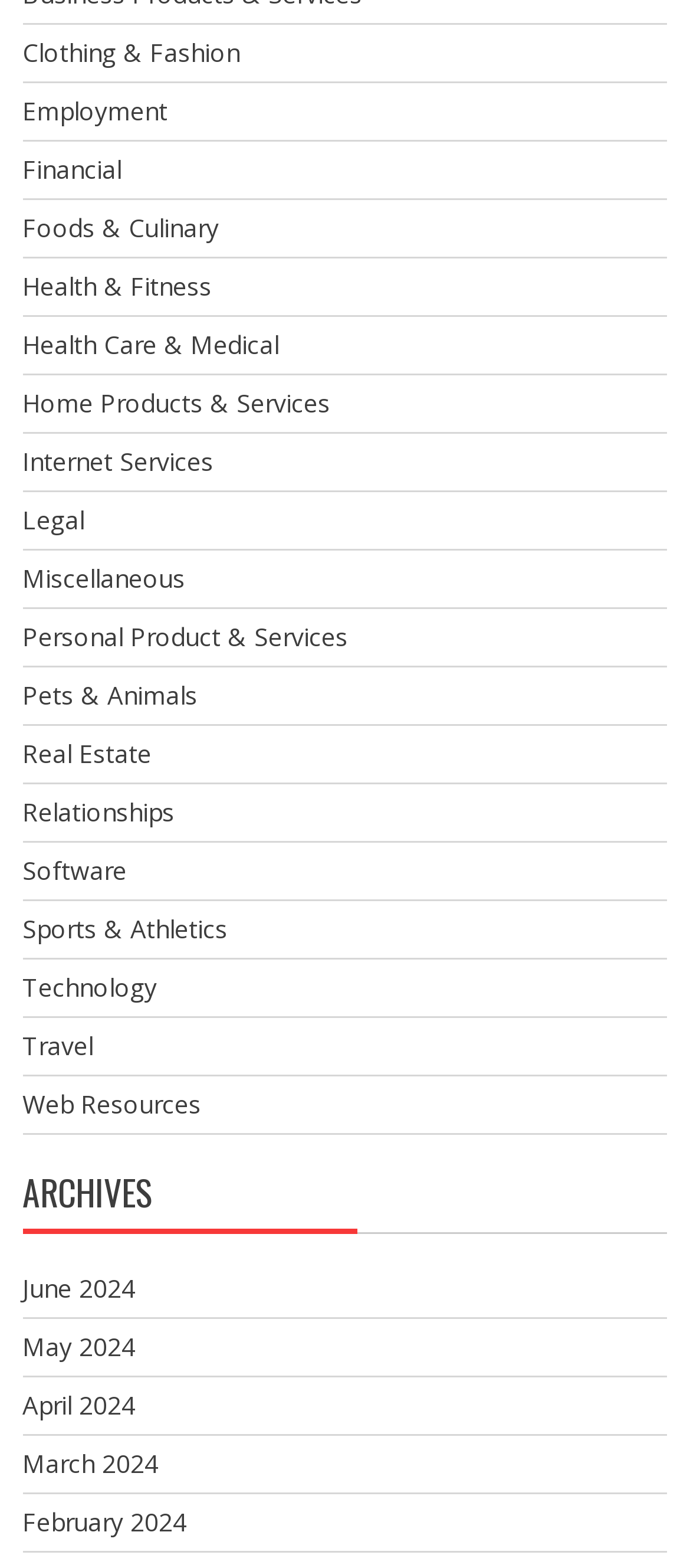Please identify the bounding box coordinates of the element's region that should be clicked to execute the following instruction: "Check June 2024 archives". The bounding box coordinates must be four float numbers between 0 and 1, i.e., [left, top, right, bottom].

[0.033, 0.81, 0.197, 0.832]